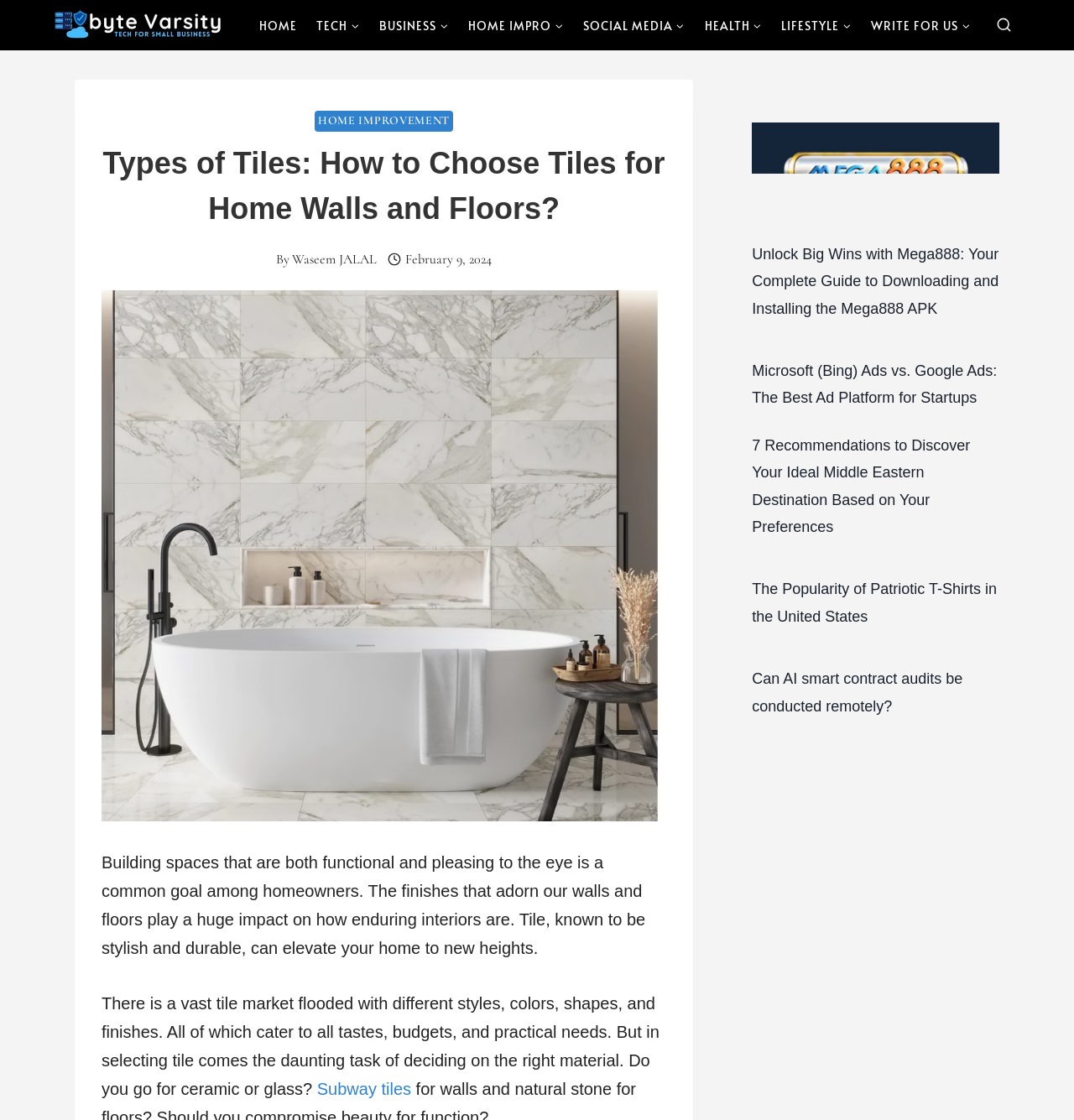Extract the bounding box coordinates for the HTML element that matches this description: "Write for UsExpand". The coordinates should be four float numbers between 0 and 1, i.e., [left, top, right, bottom].

[0.802, 0.011, 0.912, 0.034]